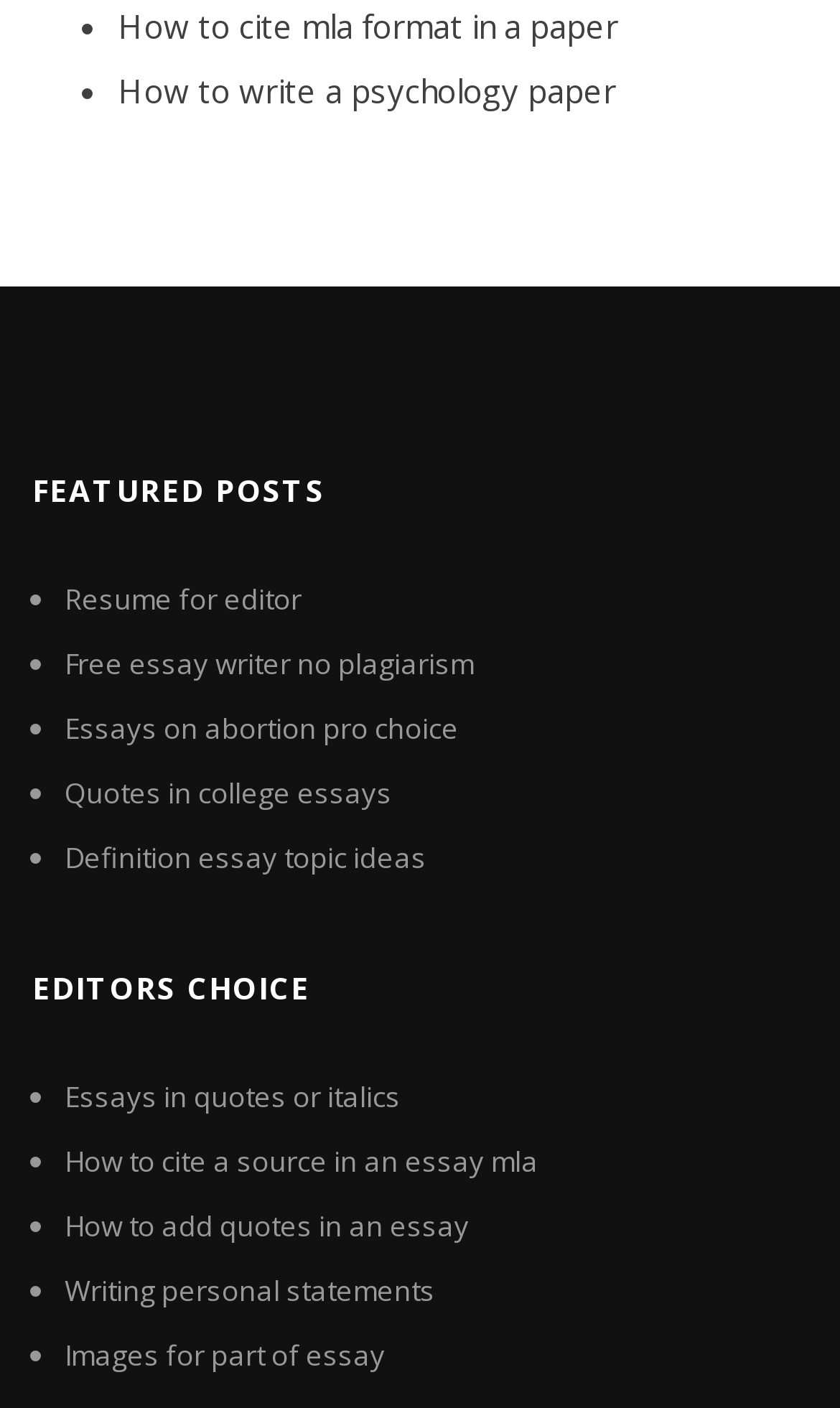Provide the bounding box coordinates for the specified HTML element described in this description: "Writing personal statements". The coordinates should be four float numbers ranging from 0 to 1, in the format [left, top, right, bottom].

[0.077, 0.903, 0.518, 0.93]